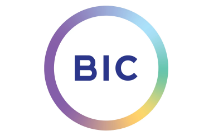What is at the center of the logo?
Based on the image, provide a one-word or brief-phrase response.

BIC acronym